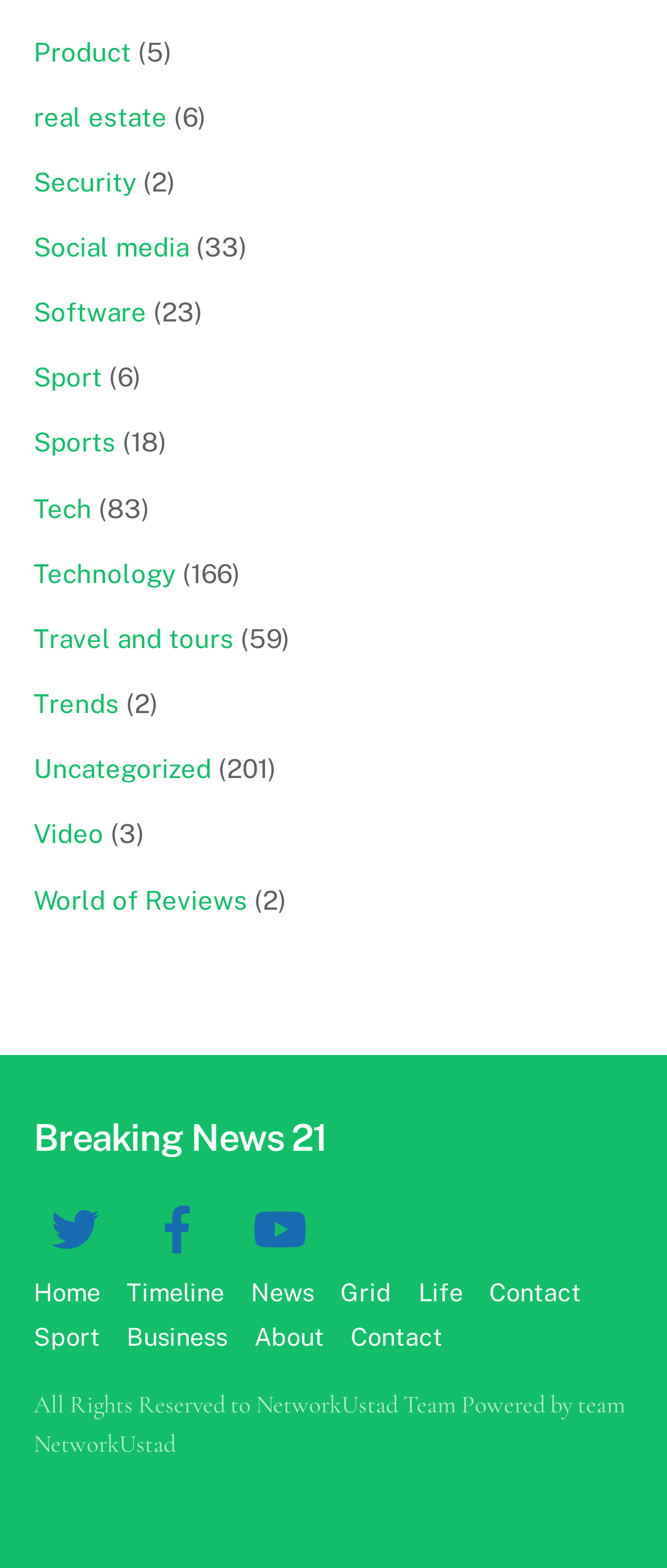Who is the owner of the website?
Answer with a single word or phrase by referring to the visual content.

NetworkUstad Team